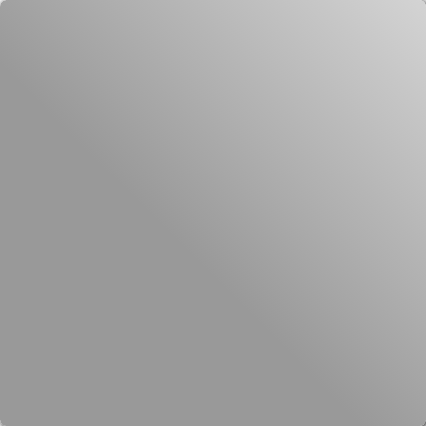Offer an in-depth caption that covers the entire scene depicted in the image.

The image features the Kirovsky Zavod metro station in Saint-Petersburg, showcasing its distinctive design that reflects the development of socialist industry. The station’s underground hall is elegantly lined with smoky-gray Caucasian marble known as "Svaneti." This architectural marvel is characterized by 31 pairs of columns arranged in two rows, adorned with gentle arches, which create a spacious and inviting atmosphere. The intricate detailing of the high-relief aluminum cartouches, featuring emblems of heavy industry, adds a unique historical significance, representing electrification, coal, oil, and metallurgical industries. This combination of functionality and aesthetic appeal makes the Kirovsky Zavod metro station a remarkable example of Soviet-era architecture.